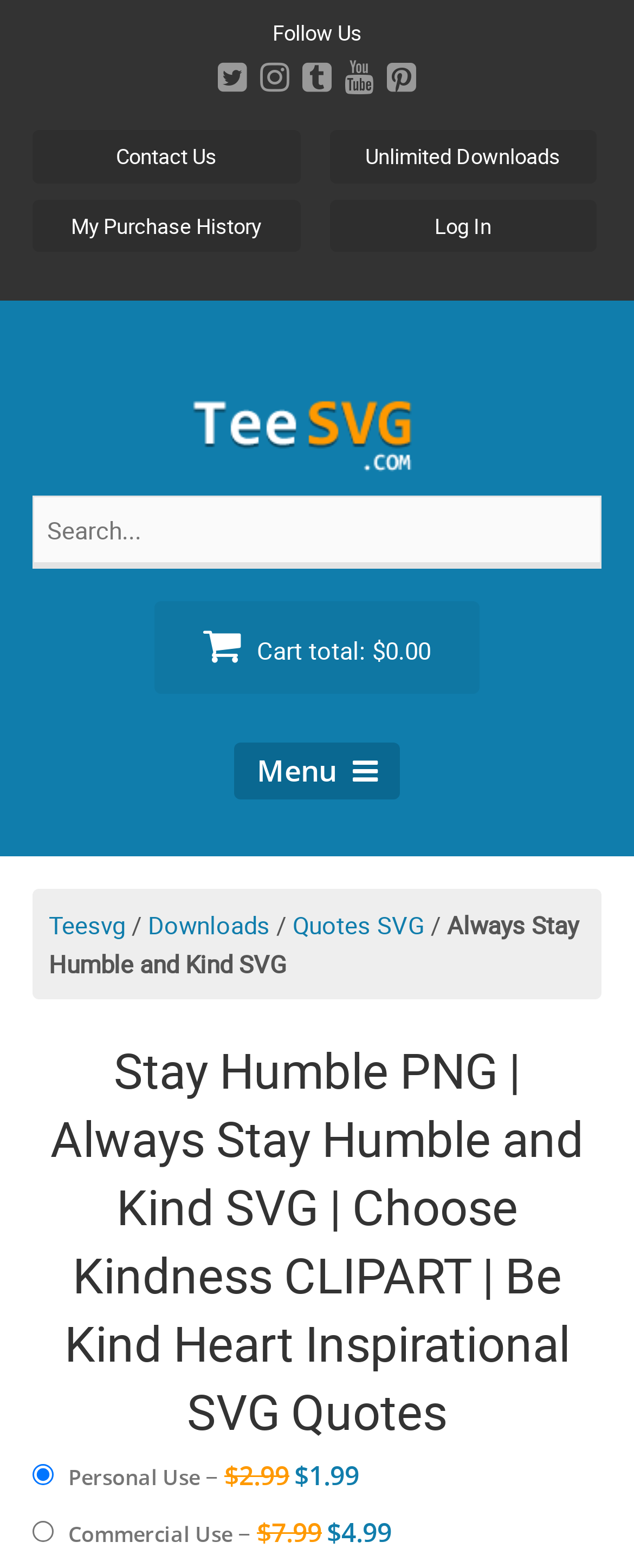Please identify the bounding box coordinates of where to click in order to follow the instruction: "View purchase history".

[0.051, 0.127, 0.473, 0.161]